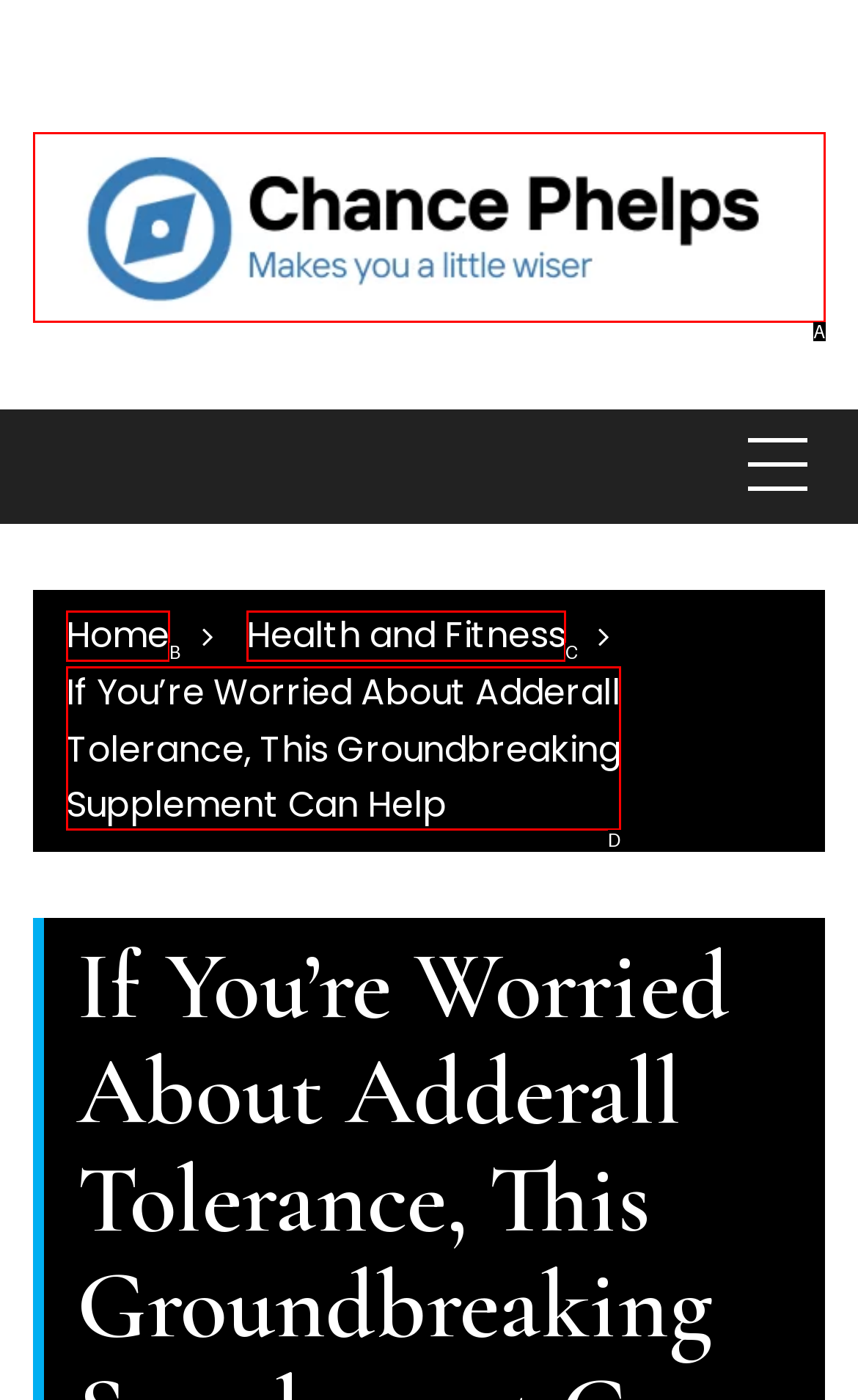Identify the letter corresponding to the UI element that matches this description: Home
Answer using only the letter from the provided options.

B